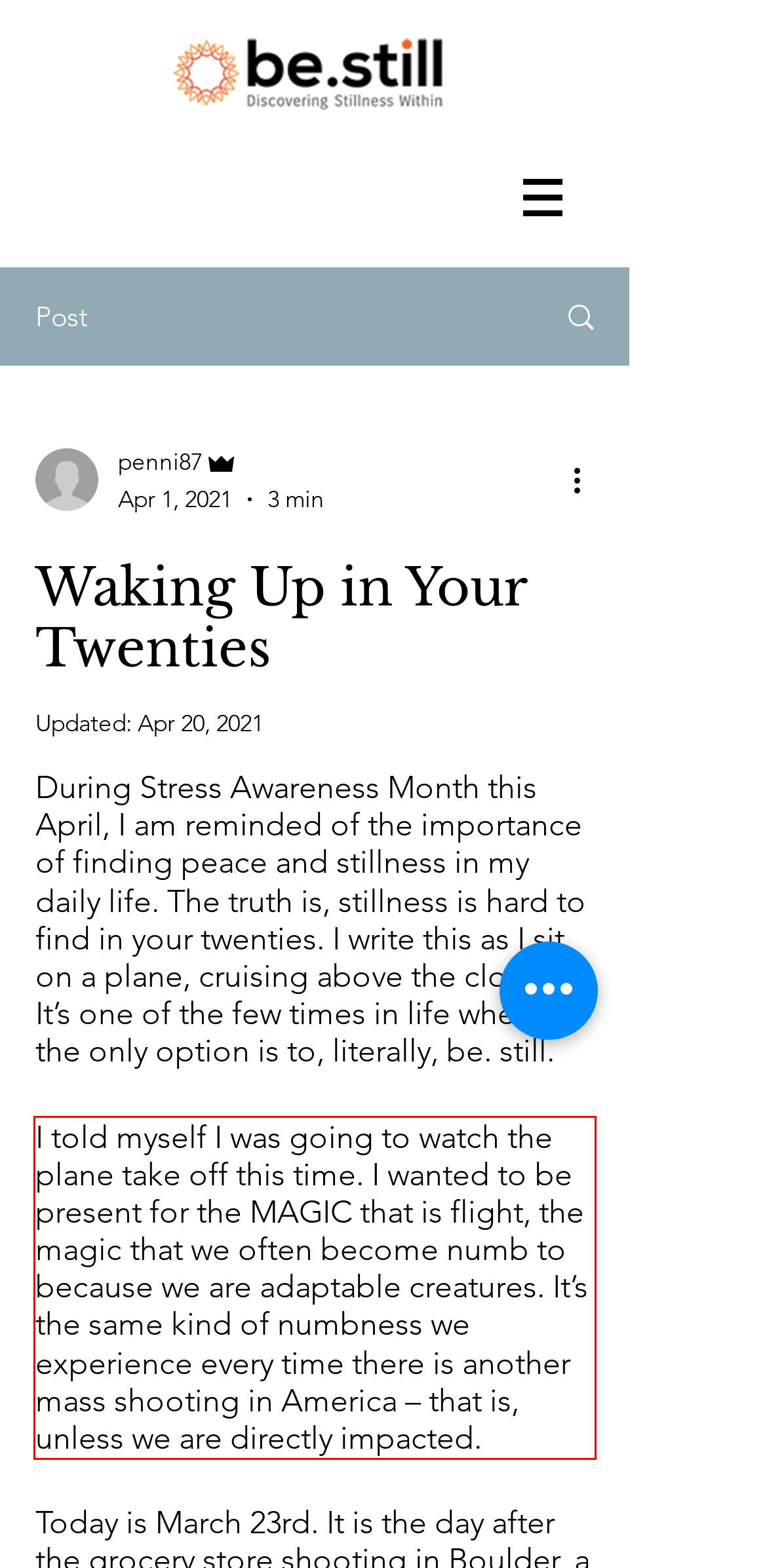Examine the screenshot of the webpage, locate the red bounding box, and perform OCR to extract the text contained within it.

I told myself I was going to watch the plane take off this time. I wanted to be present for the MAGIC that is flight, the magic that we often become numb to because we are adaptable creatures. It’s the same kind of numbness we experience every time there is another mass shooting in America – that is, unless we are directly impacted.